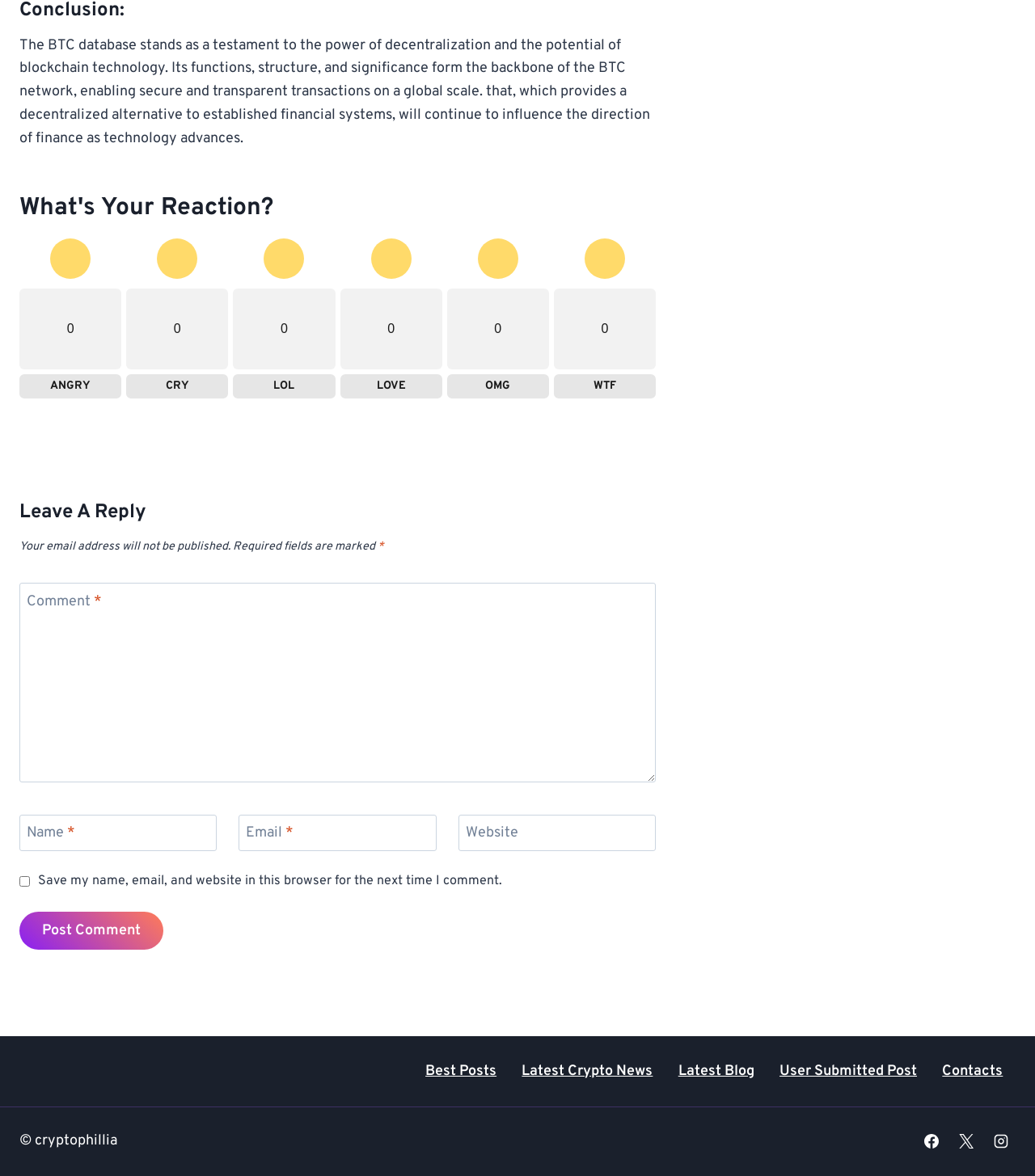Using the description: "0 WTF", determine the UI element's bounding box coordinates. Ensure the coordinates are in the format of four float numbers between 0 and 1, i.e., [left, top, right, bottom].

[0.535, 0.202, 0.634, 0.339]